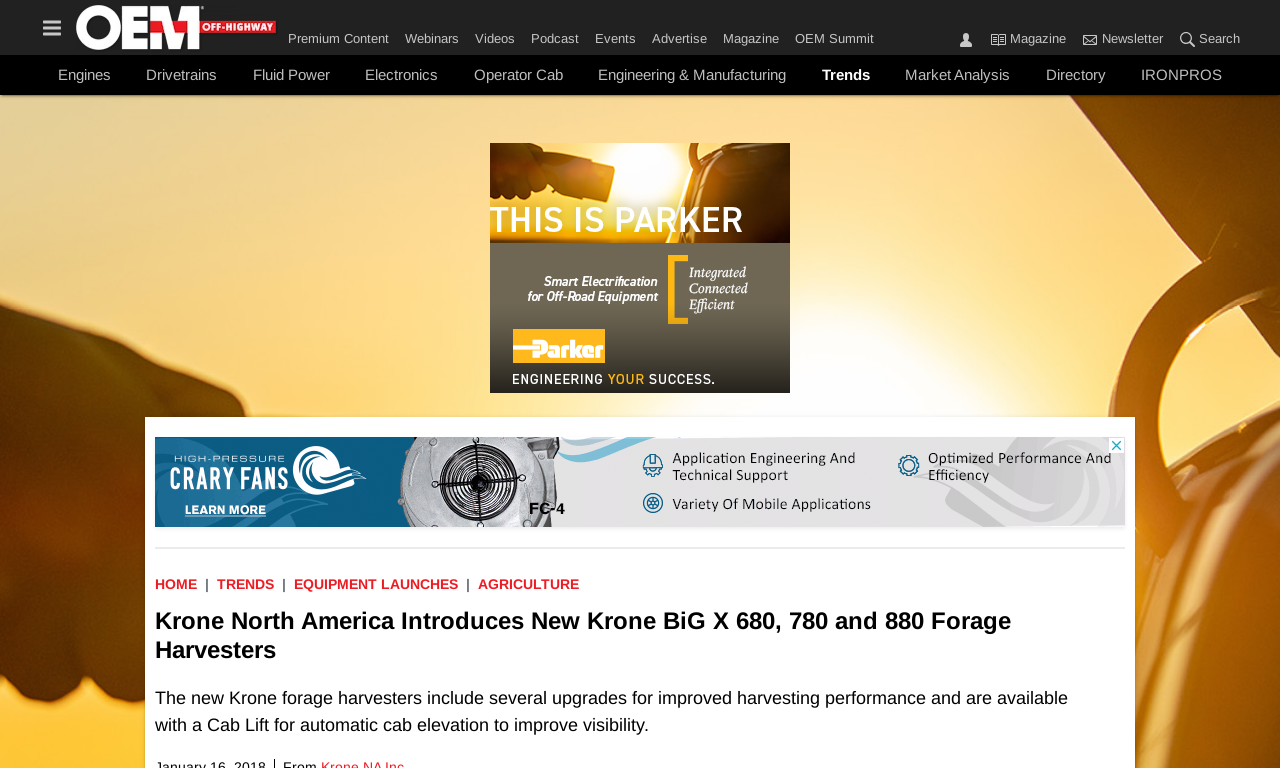Identify the bounding box coordinates for the element you need to click to achieve the following task: "Click on Engines". Provide the bounding box coordinates as four float numbers between 0 and 1, in the form [left, top, right, bottom].

[0.038, 0.082, 0.094, 0.113]